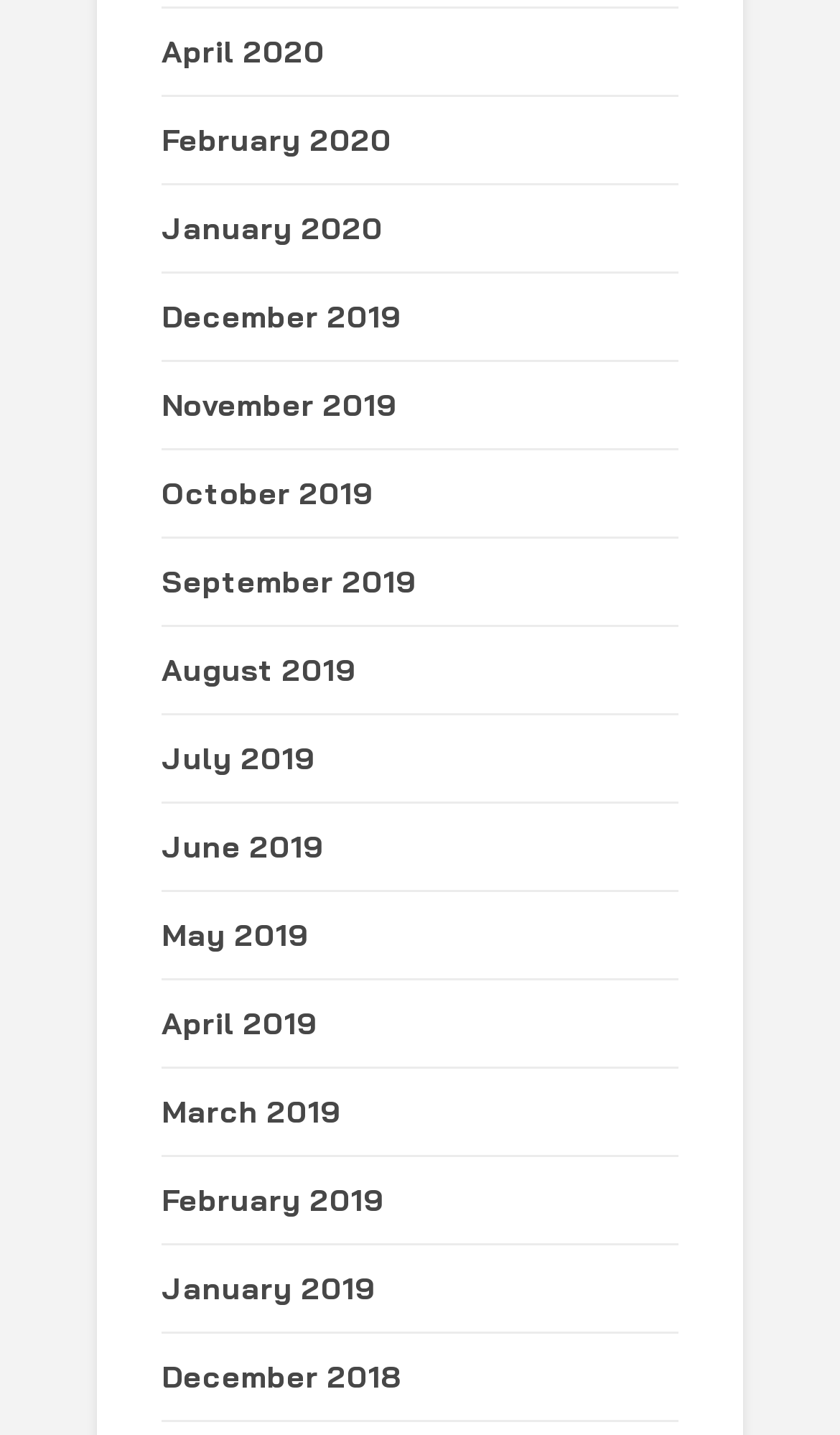Please identify the bounding box coordinates of the element I need to click to follow this instruction: "browse January 2019".

[0.192, 0.883, 0.449, 0.913]